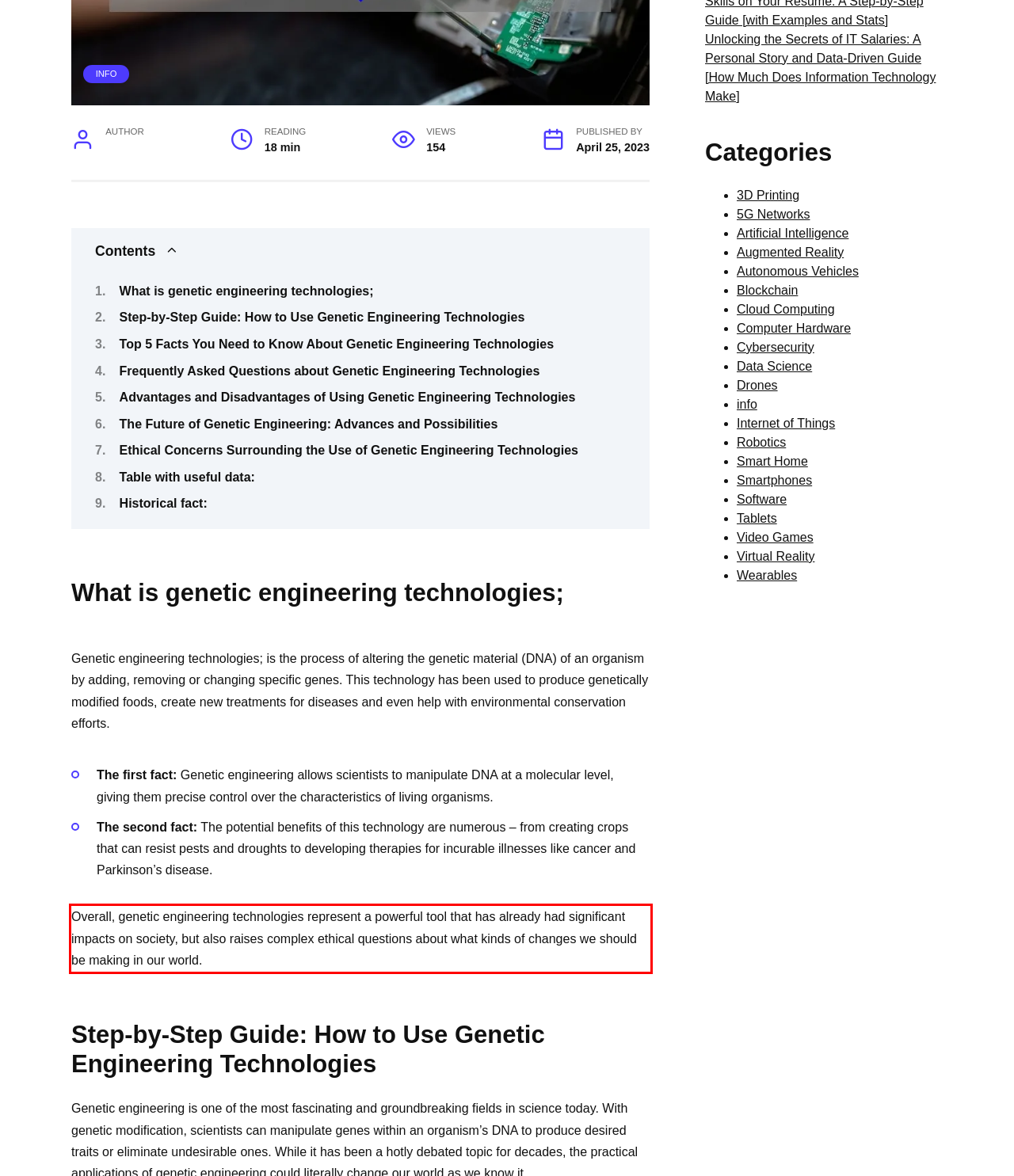By examining the provided screenshot of a webpage, recognize the text within the red bounding box and generate its text content.

Overall, genetic engineering technologies represent a powerful tool that has already had significant impacts on society, but also raises complex ethical questions about what kinds of changes we should be making in our world.